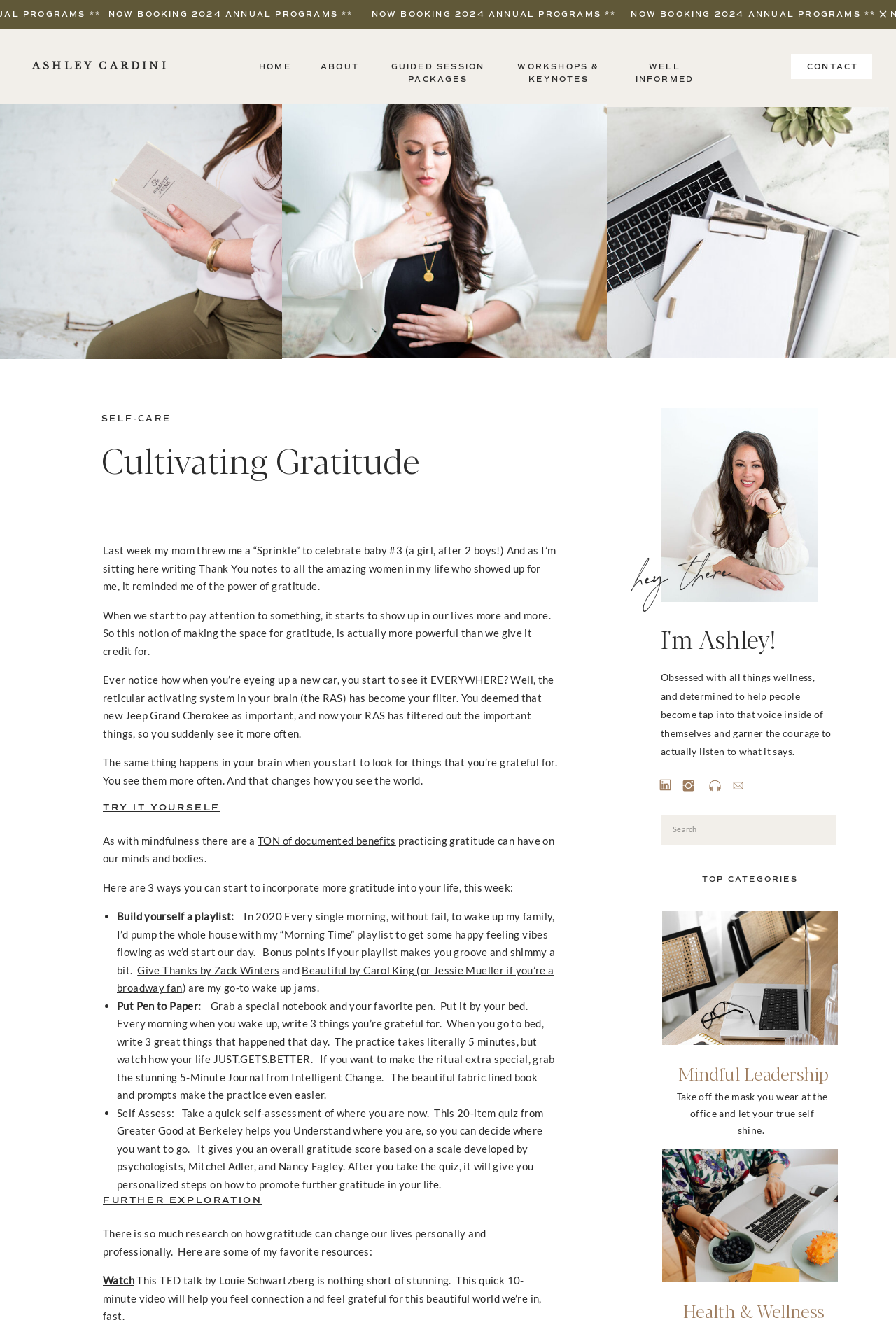Please provide the bounding box coordinates for the element that needs to be clicked to perform the instruction: "Explore 'SELF-CARE' category". The coordinates must consist of four float numbers between 0 and 1, formatted as [left, top, right, bottom].

[0.113, 0.312, 0.191, 0.32]